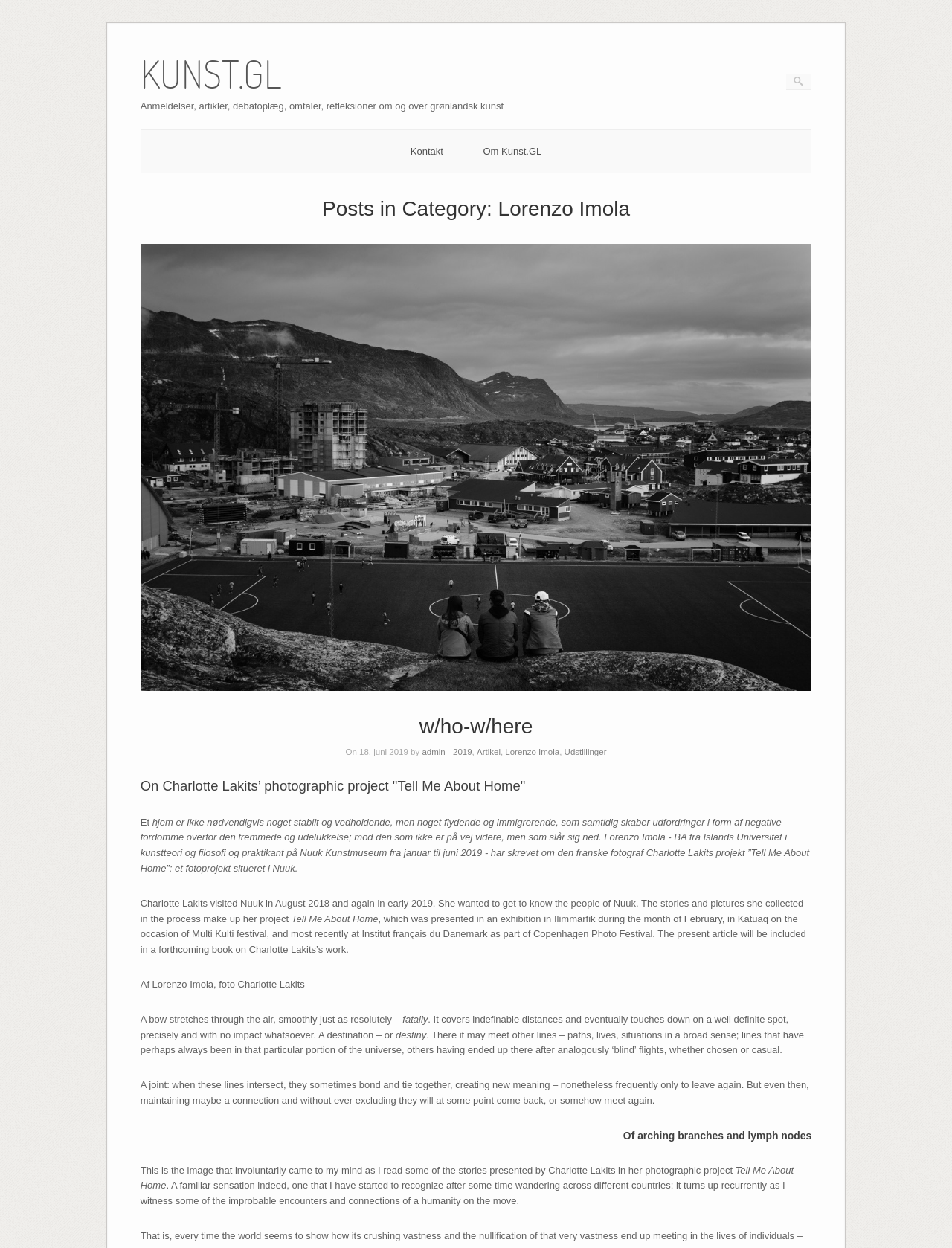What is the topic of the article?
Refer to the image and answer the question using a single word or phrase.

Charlotte Lakits' photographic project